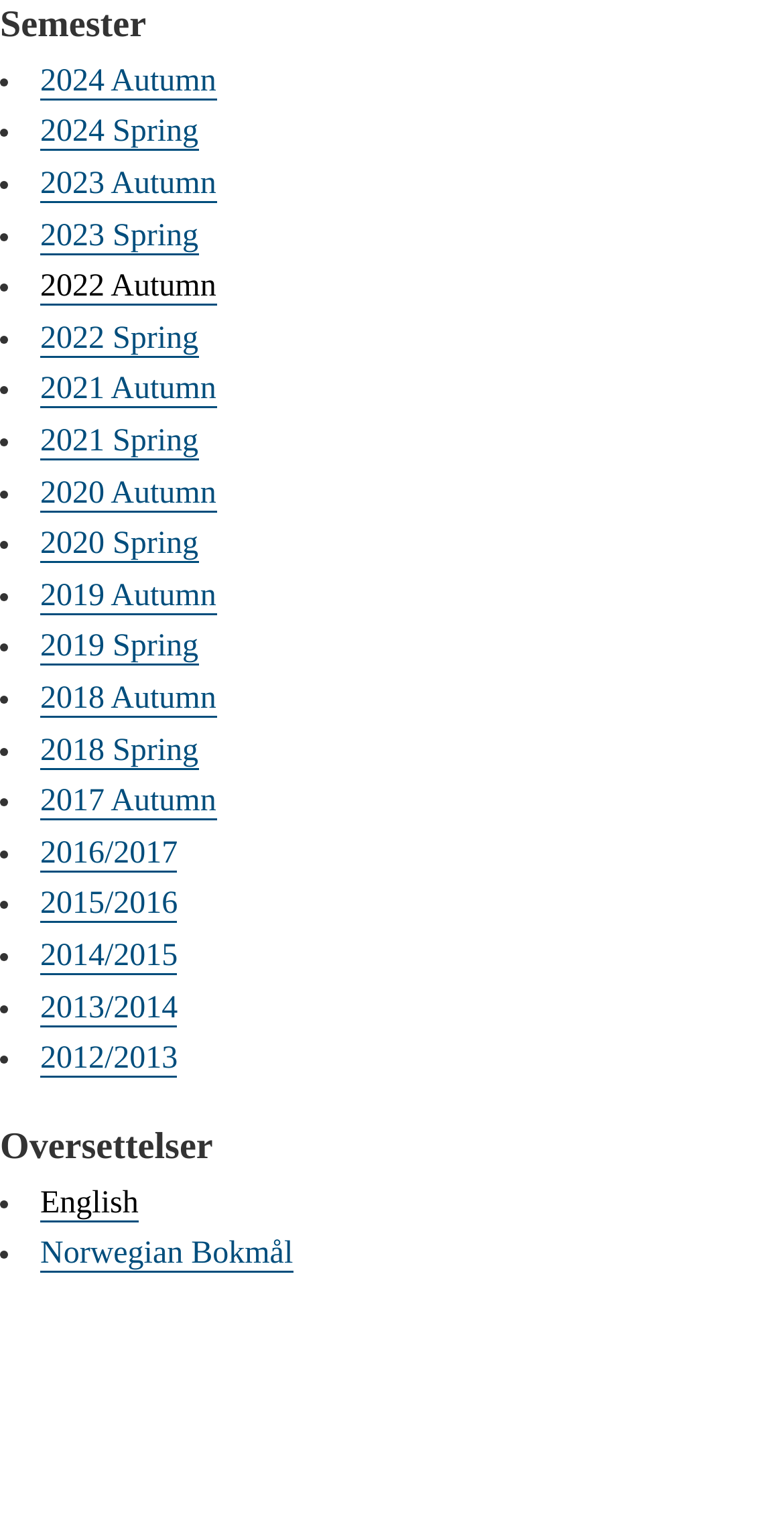Identify the bounding box coordinates of the HTML element based on this description: "2015/2016".

[0.051, 0.586, 0.227, 0.61]